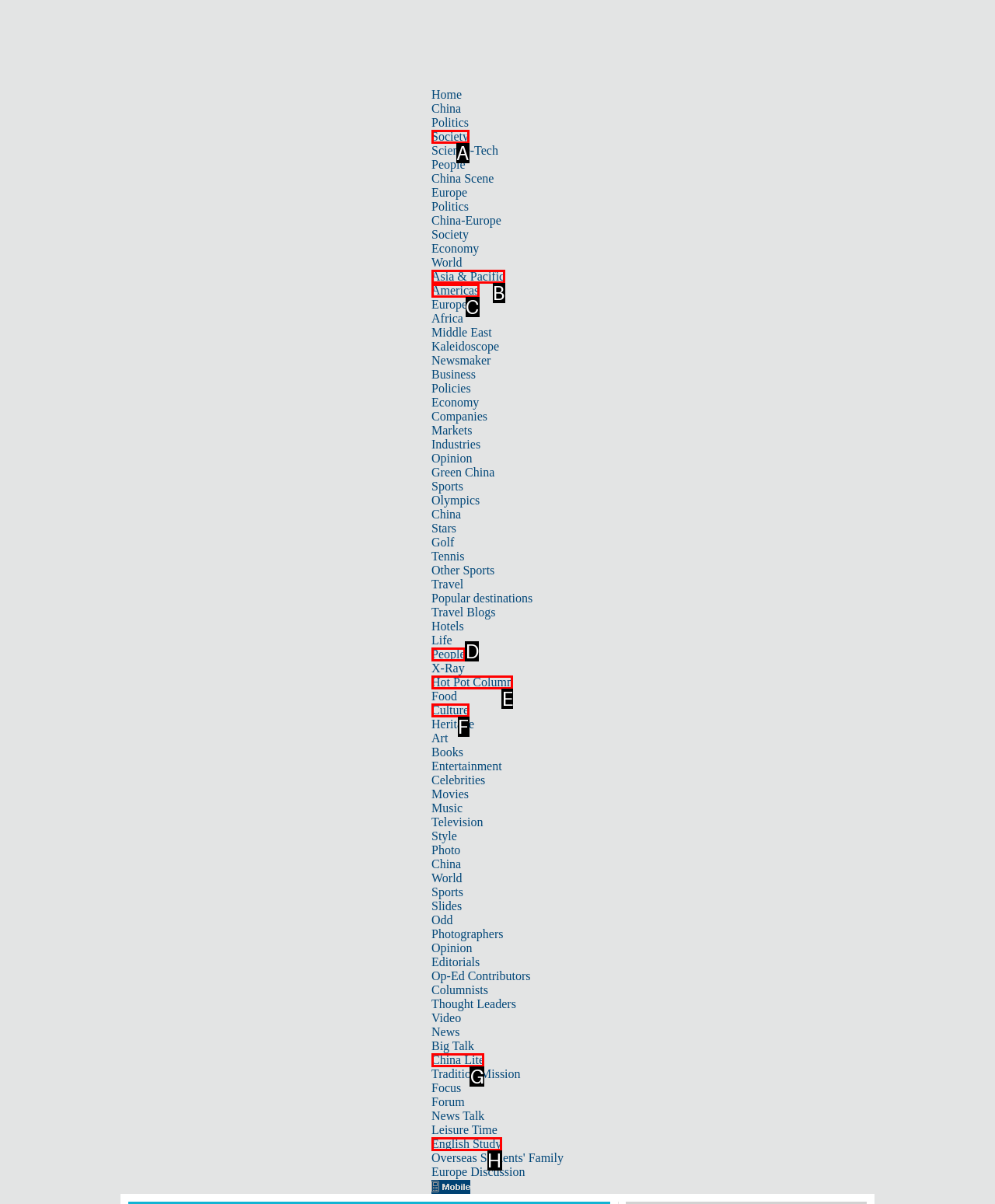Tell me which option best matches this description: English Study
Answer with the letter of the matching option directly from the given choices.

H